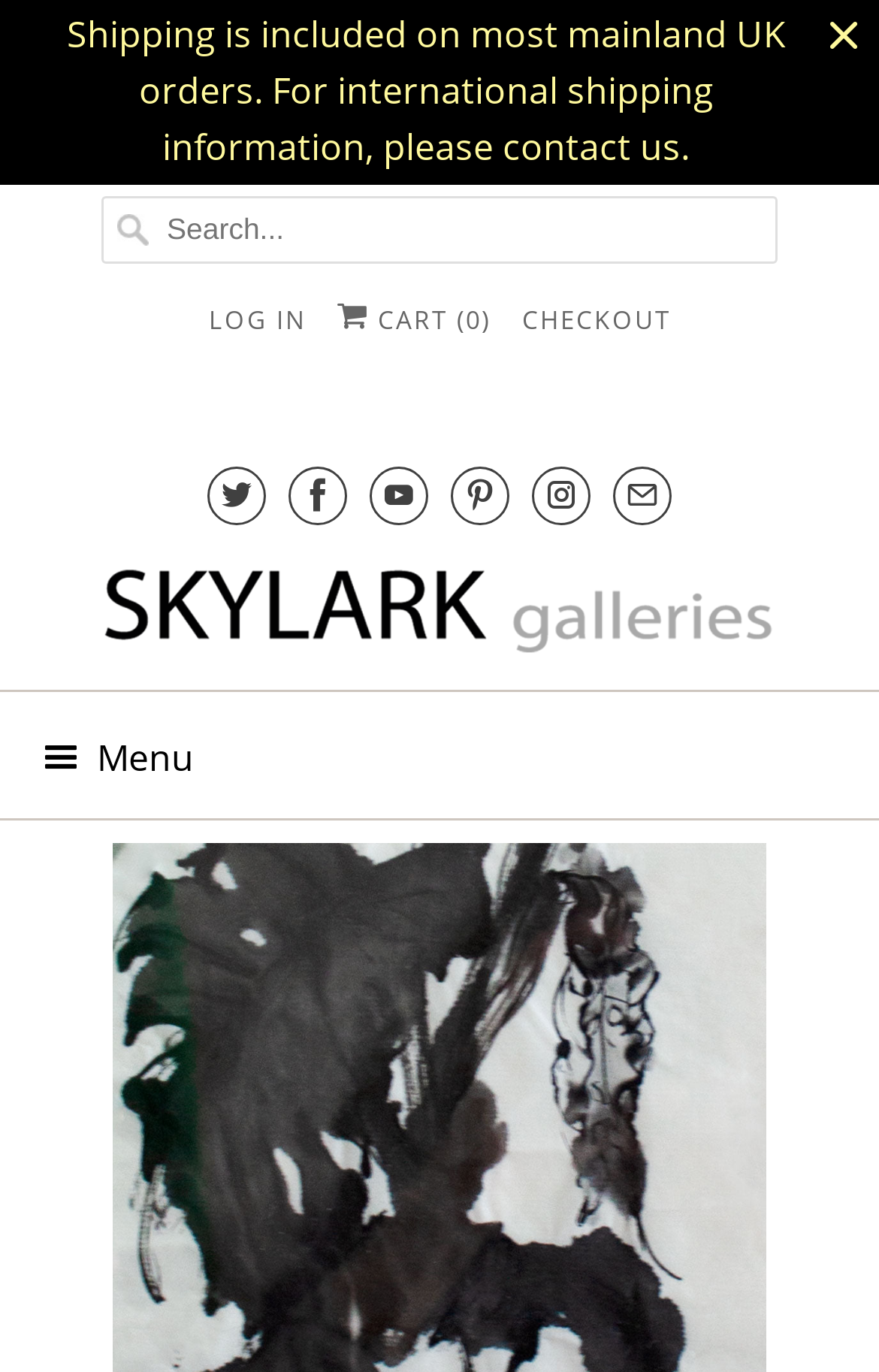Identify the bounding box coordinates for the region of the element that should be clicked to carry out the instruction: "log in to the account". The bounding box coordinates should be four float numbers between 0 and 1, i.e., [left, top, right, bottom].

[0.237, 0.208, 0.347, 0.257]